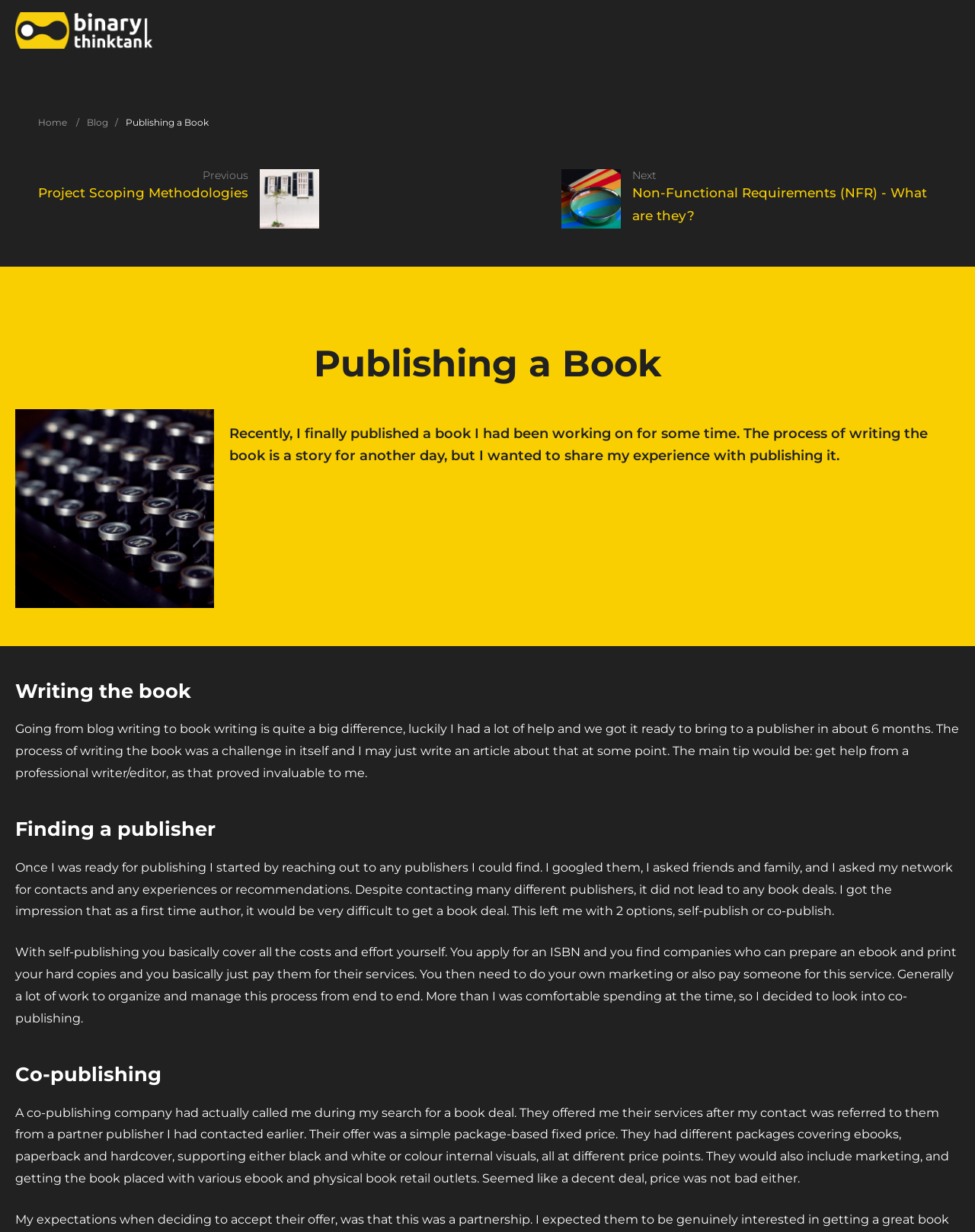What does the co-publishing company offer in their package?
Based on the image, respond with a single word or phrase.

Ebook, paperback, hardcover, marketing